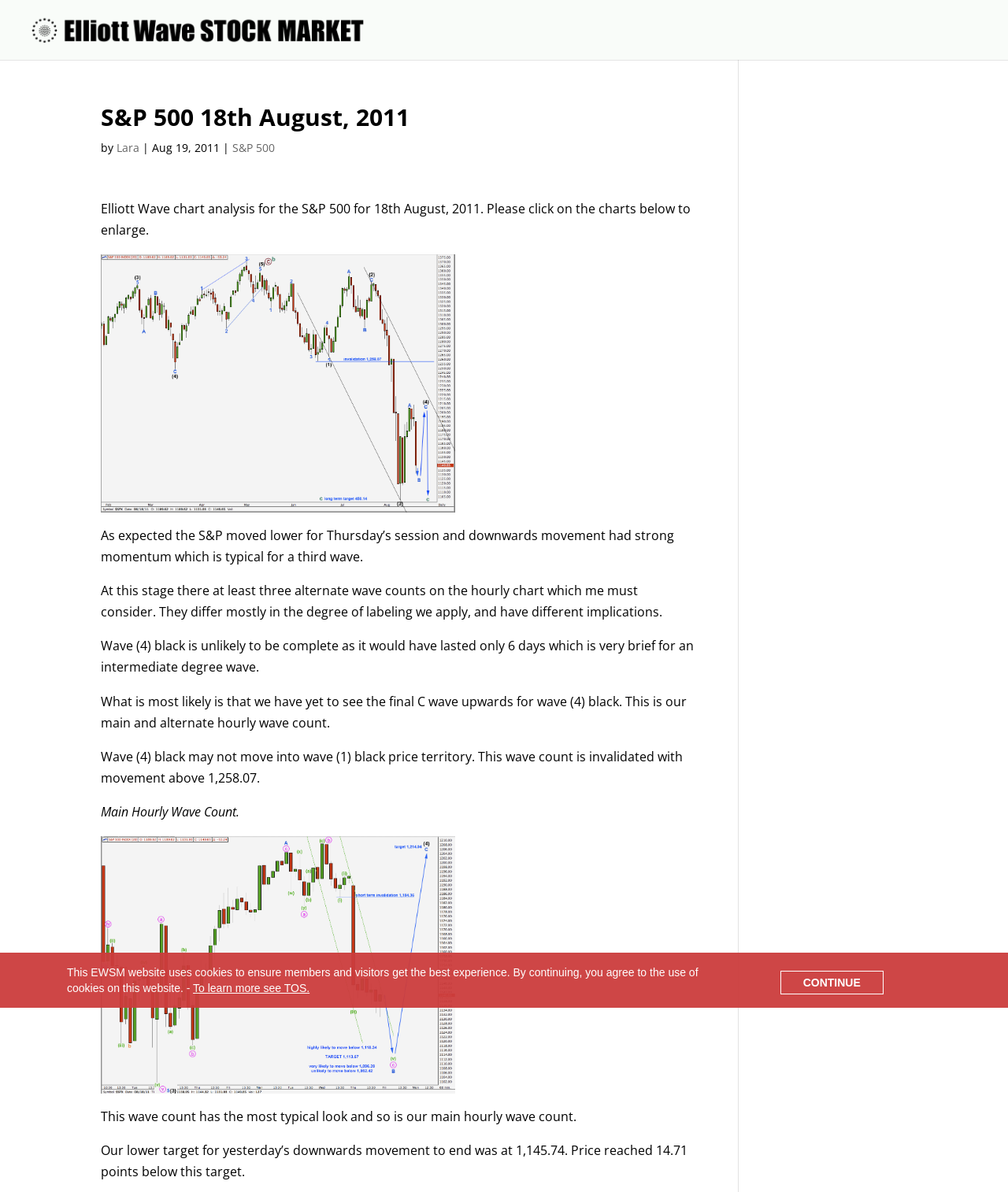What is the name of the website?
Please give a detailed answer to the question using the information shown in the image.

The name of the website can be found in the link 'Elliott Wave Stock Market' located at the top of the webpage, and also in the image with the same name.